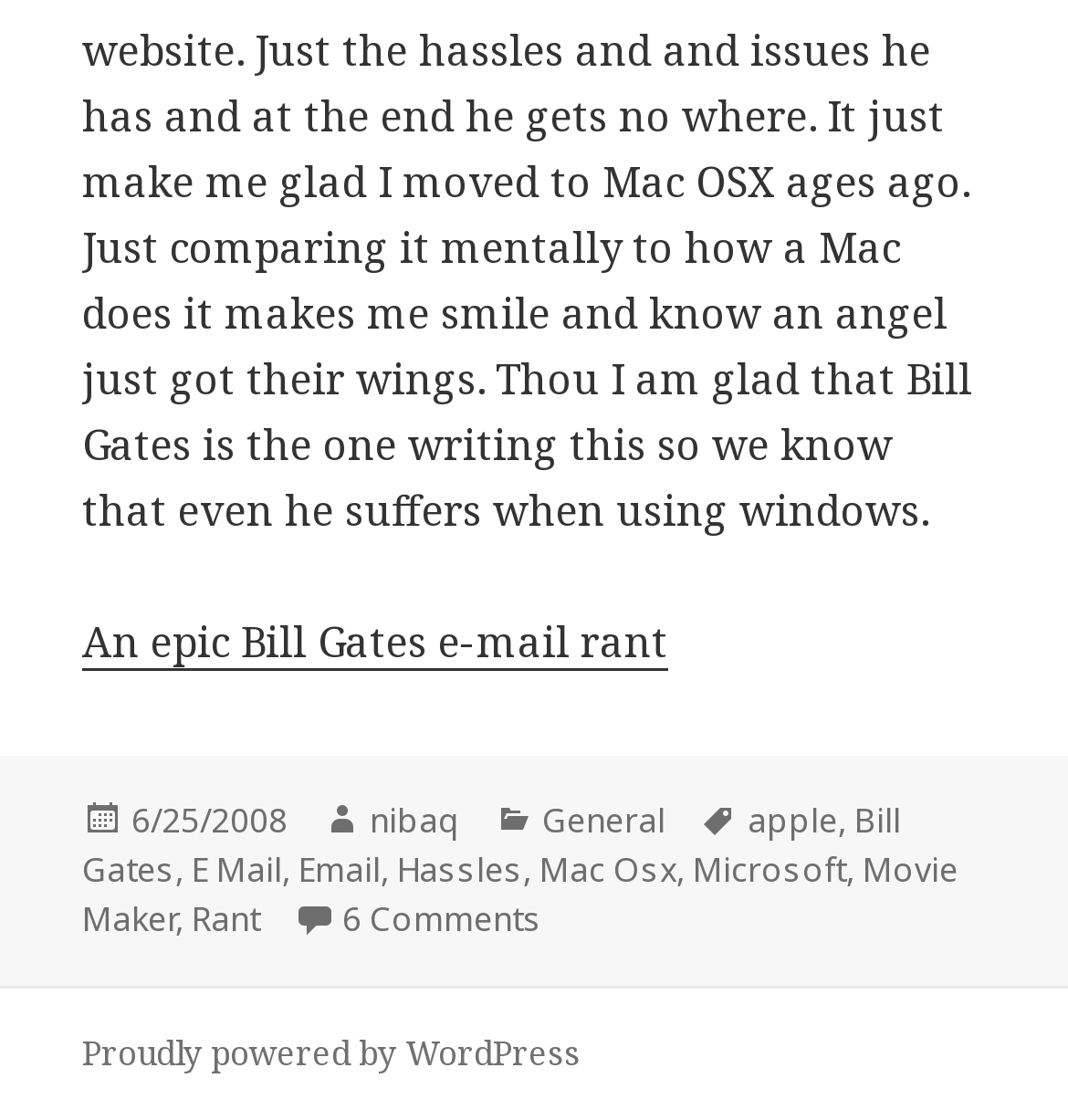Bounding box coordinates are specified in the format (top-left x, top-left y, bottom-right x, bottom-right y). All values are floating point numbers bounded between 0 and 1. Please provide the bounding box coordinate of the region this sentence describes: parent_node: 0 aria-label="Open navigation menu"

None